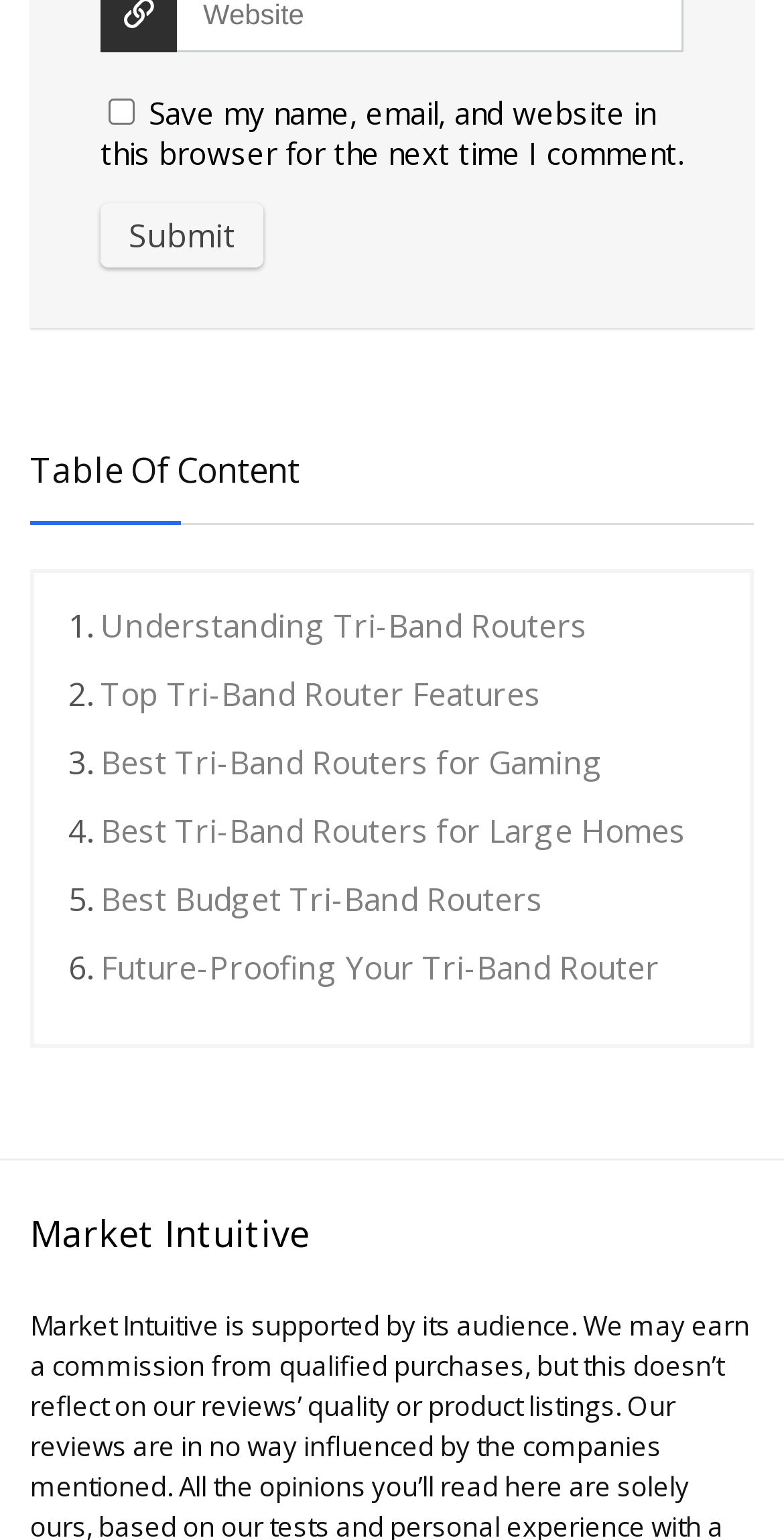What is the text above the table of content?
Please answer the question as detailed as possible based on the image.

The text 'Table Of Content' is located above the list of links in the middle of the webpage, indicating that the links below are part of a table of content.